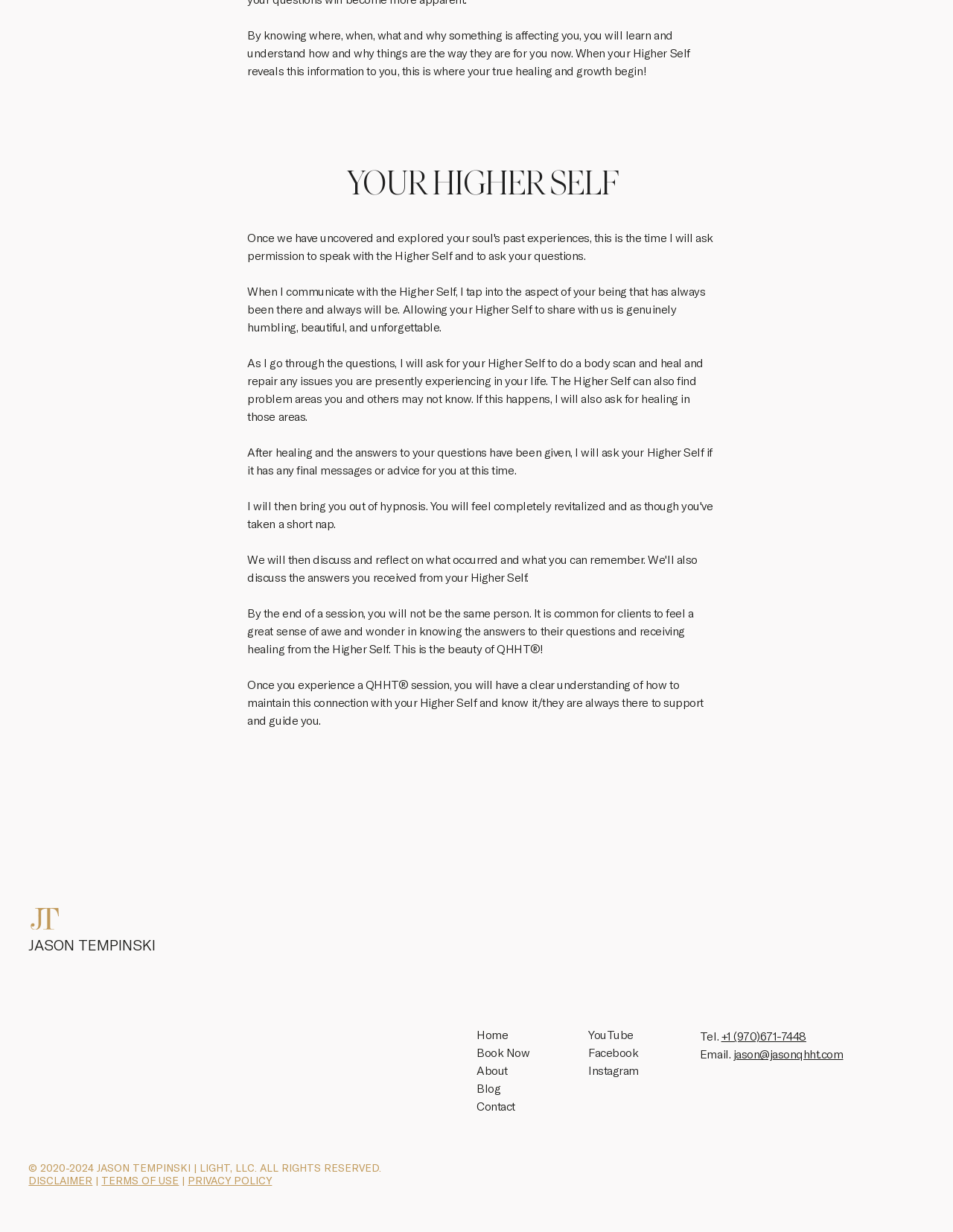Pinpoint the bounding box coordinates of the element that must be clicked to accomplish the following instruction: "Check the disclaimer". The coordinates should be in the format of four float numbers between 0 and 1, i.e., [left, top, right, bottom].

[0.03, 0.953, 0.097, 0.963]